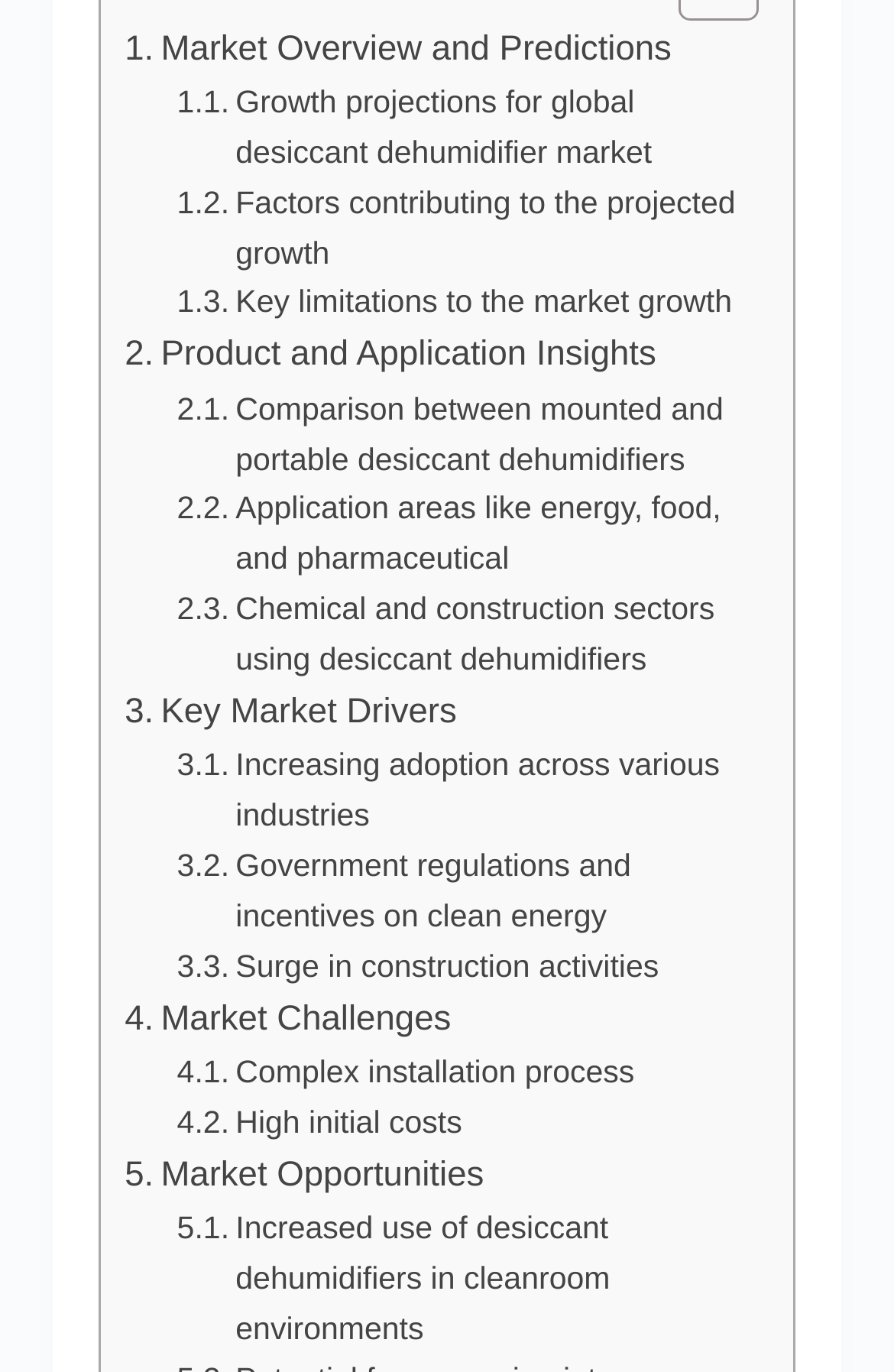Find the coordinates for the bounding box of the element with this description: "Market Challenges".

[0.14, 0.723, 0.504, 0.764]